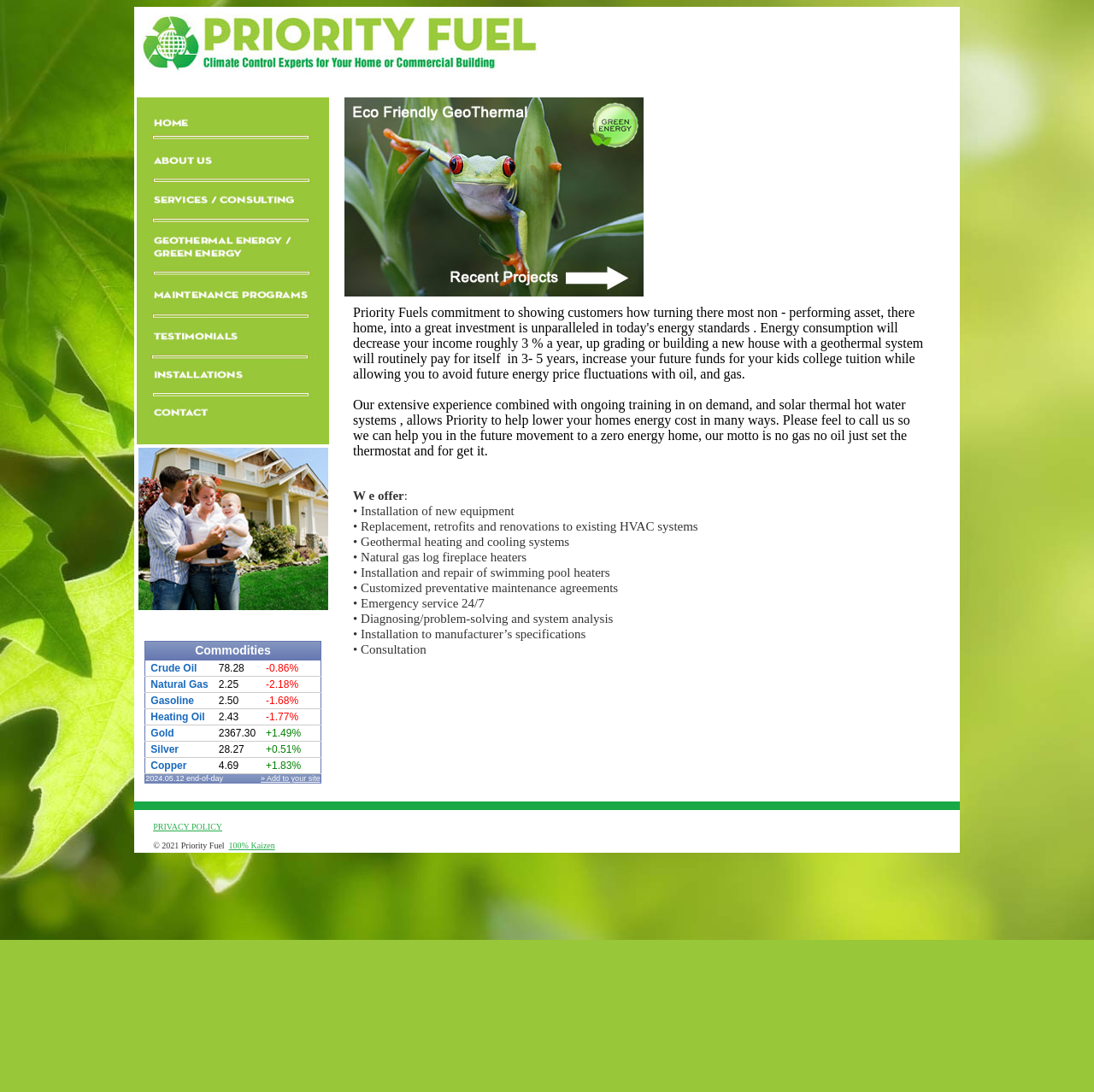What services does Priority Fuel offer?
Provide a well-explained and detailed answer to the question.

Based on the webpage content, Priority Fuel offers various services including installation of new equipment, replacement, retrofits and renovations to existing HVAC systems, geothermal heating and cooling systems, natural gas log fireplace heaters, installation and repair of swimming pool heaters, customized preventative maintenance agreements, emergency service 24/7, diagnosing/problem-solving and system analysis, and installation to manufacturer’s specifications.